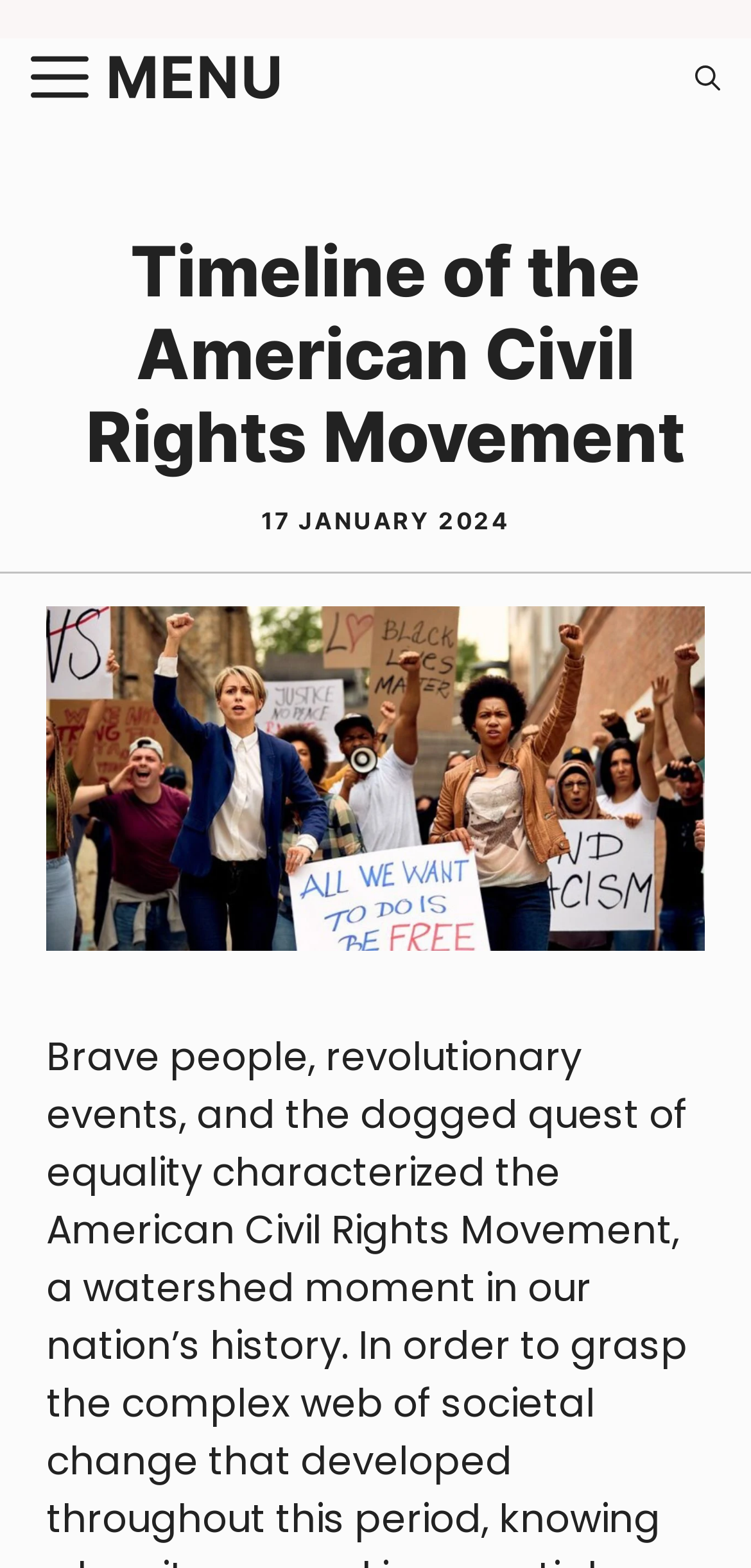Using the provided description: "parent_node: No name="item_meta[98]" value="No"", find the bounding box coordinates of the corresponding UI element. The output should be four float numbers between 0 and 1, in the format [left, top, right, bottom].

None